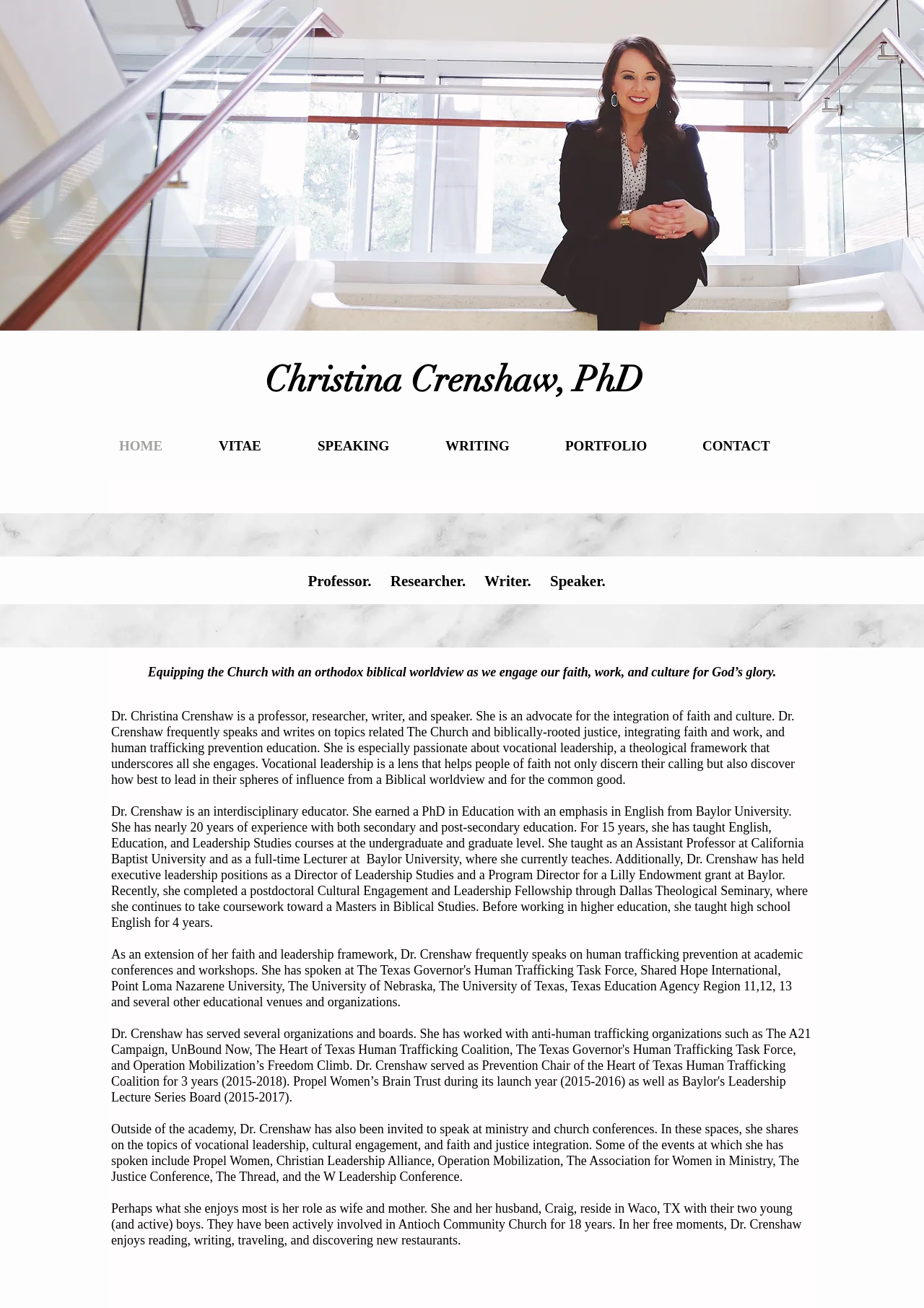What is Dr. Christina Crenshaw's profession?
Look at the screenshot and respond with one word or a short phrase.

Professor